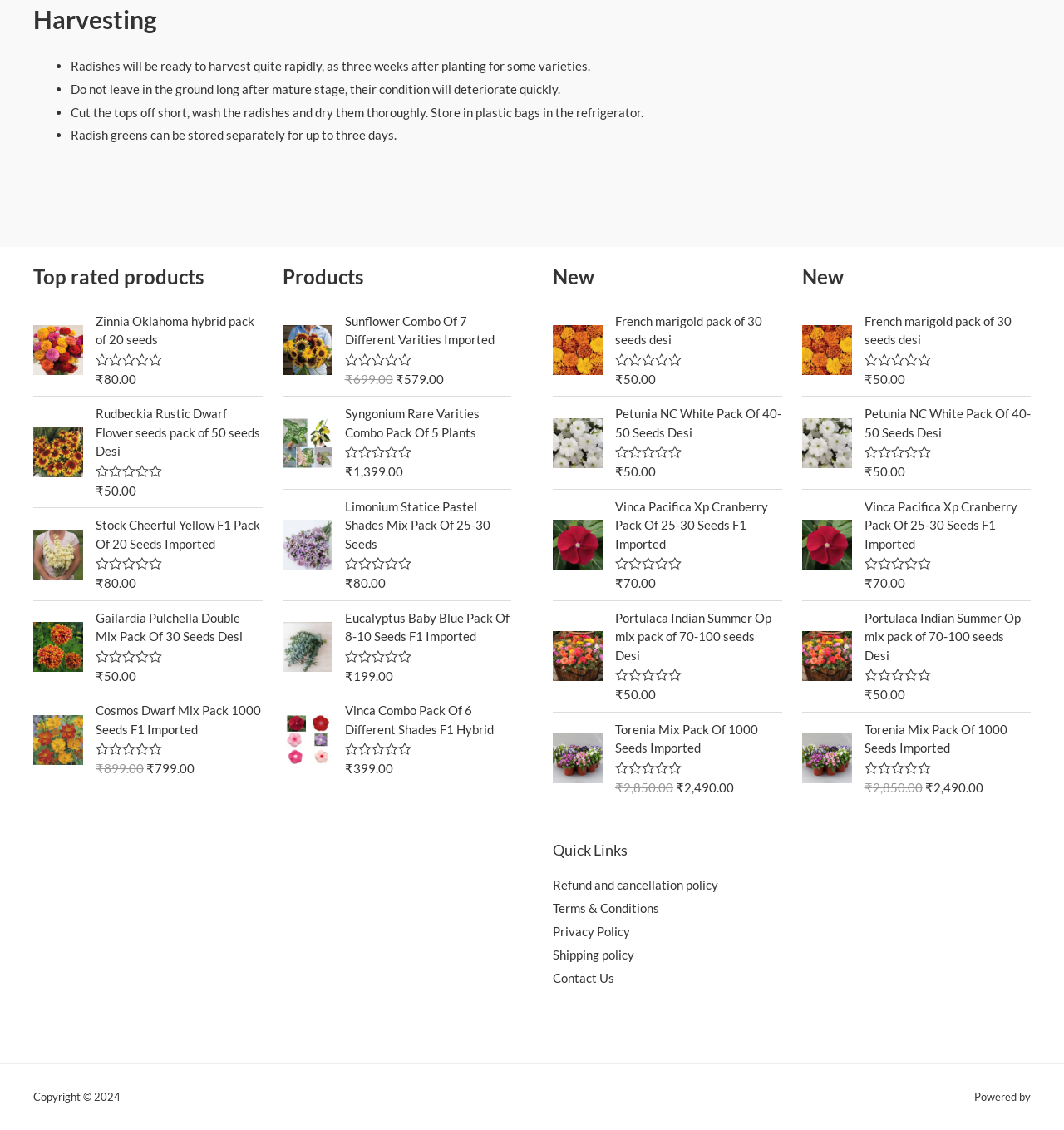Identify and provide the bounding box coordinates of the UI element described: "Privacy Policy". The coordinates should be formatted as [left, top, right, bottom], with each number being a float between 0 and 1.

[0.52, 0.818, 0.592, 0.831]